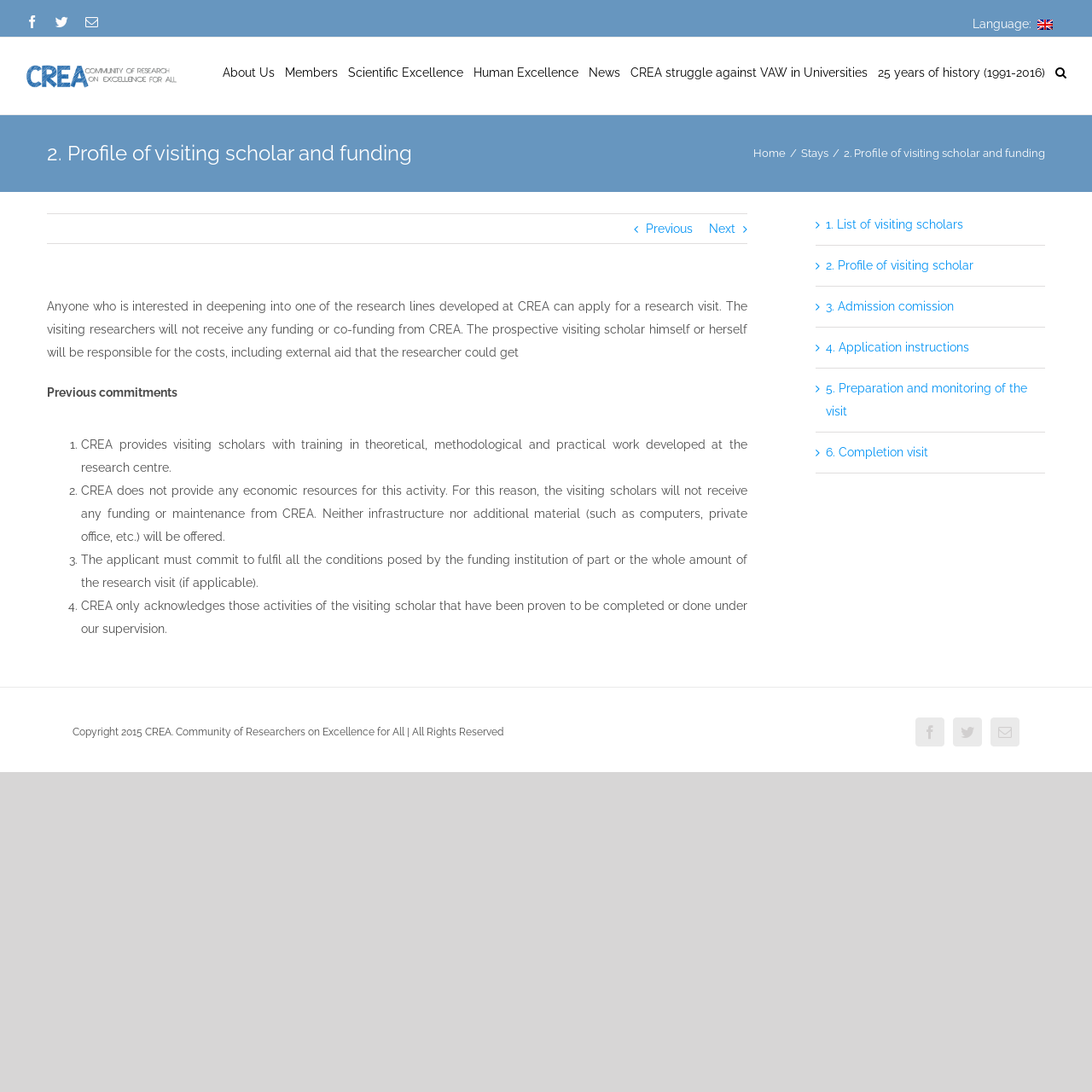What is the role of the funding institution in a research visit?
Observe the image and answer the question with a one-word or short phrase response.

Provide funding